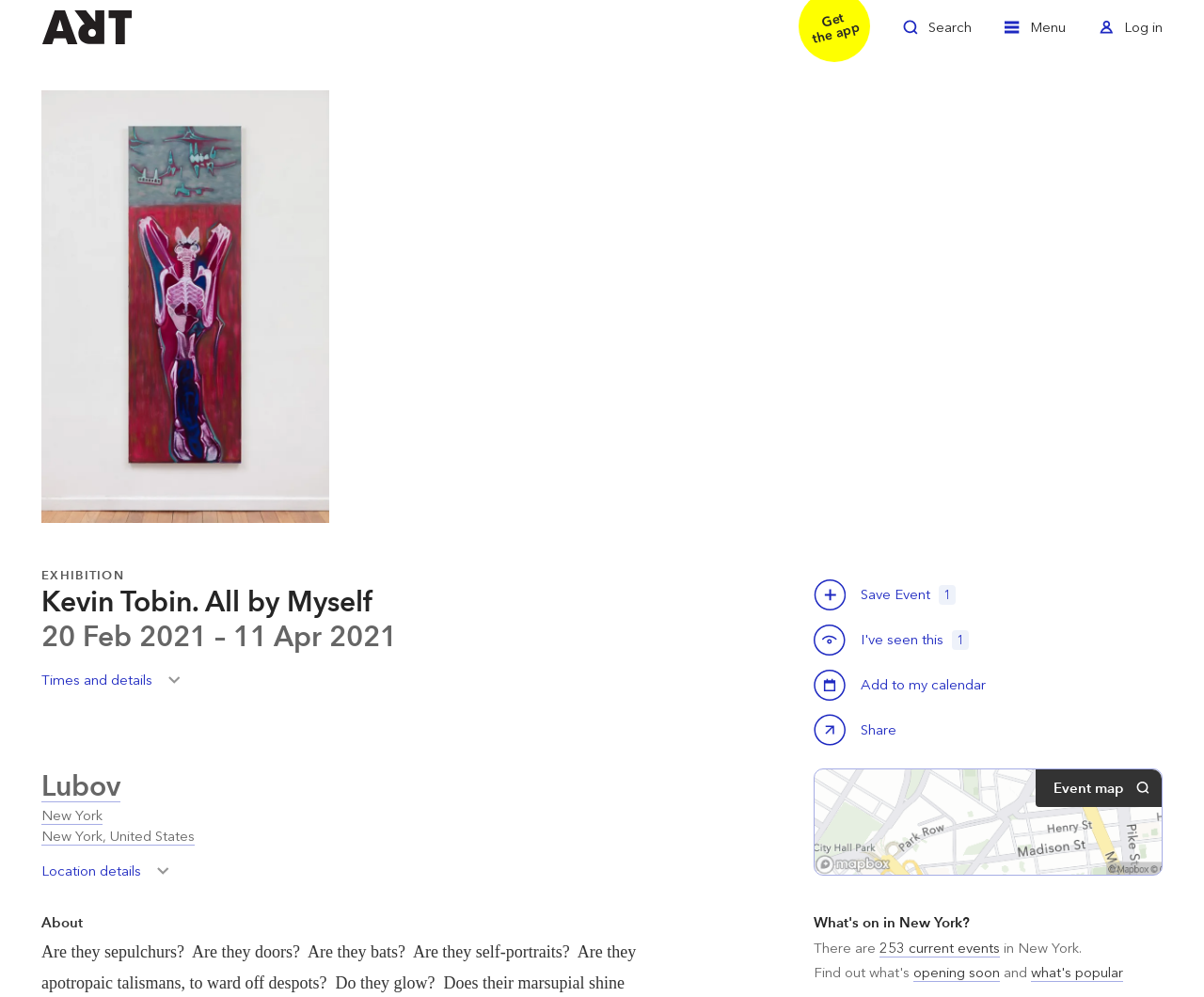Reply to the question with a single word or phrase:
Where is the exhibition located?

Lubov, New York